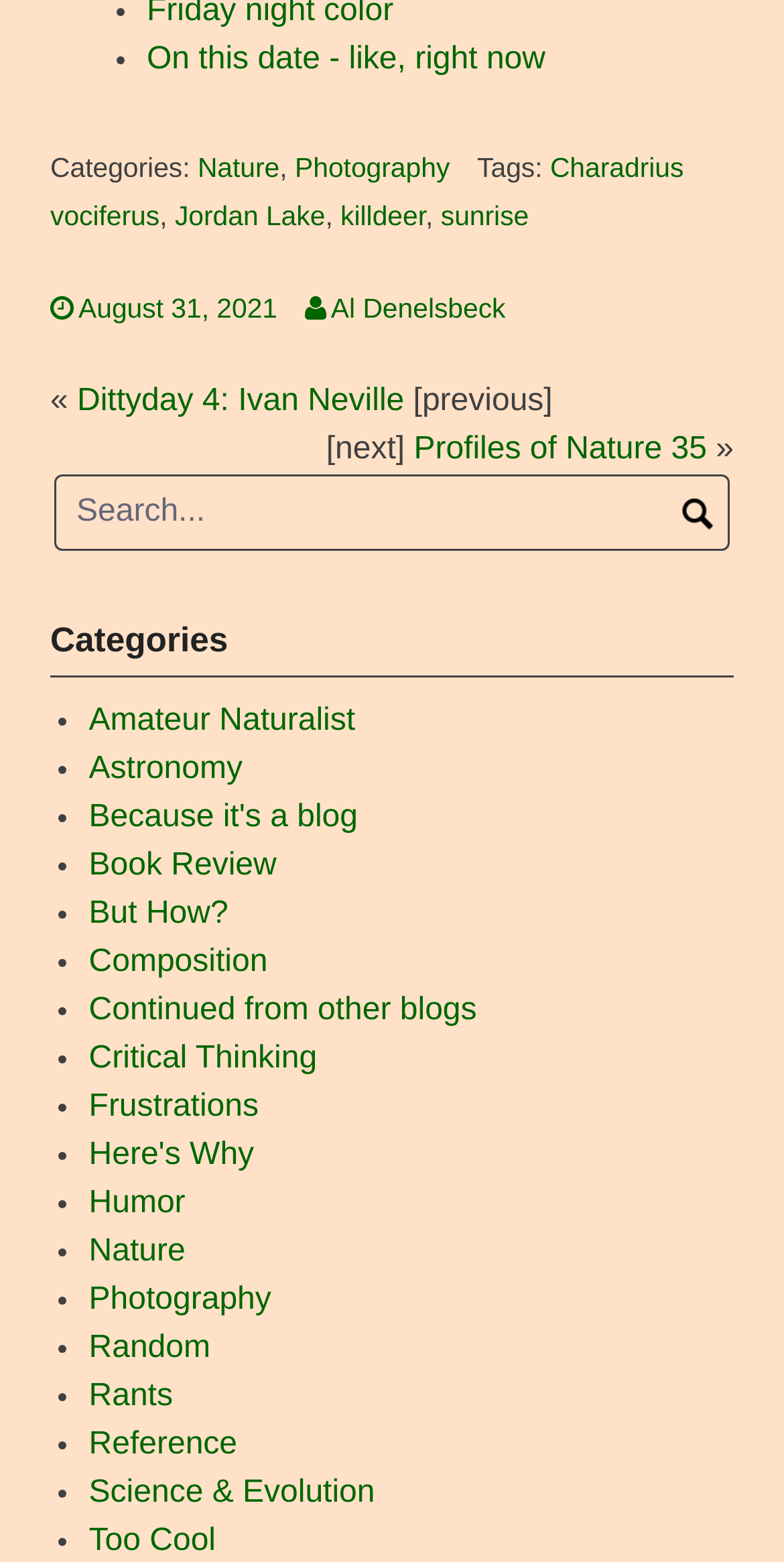Answer this question in one word or a short phrase: What is the date of the current post?

August 31, 2021